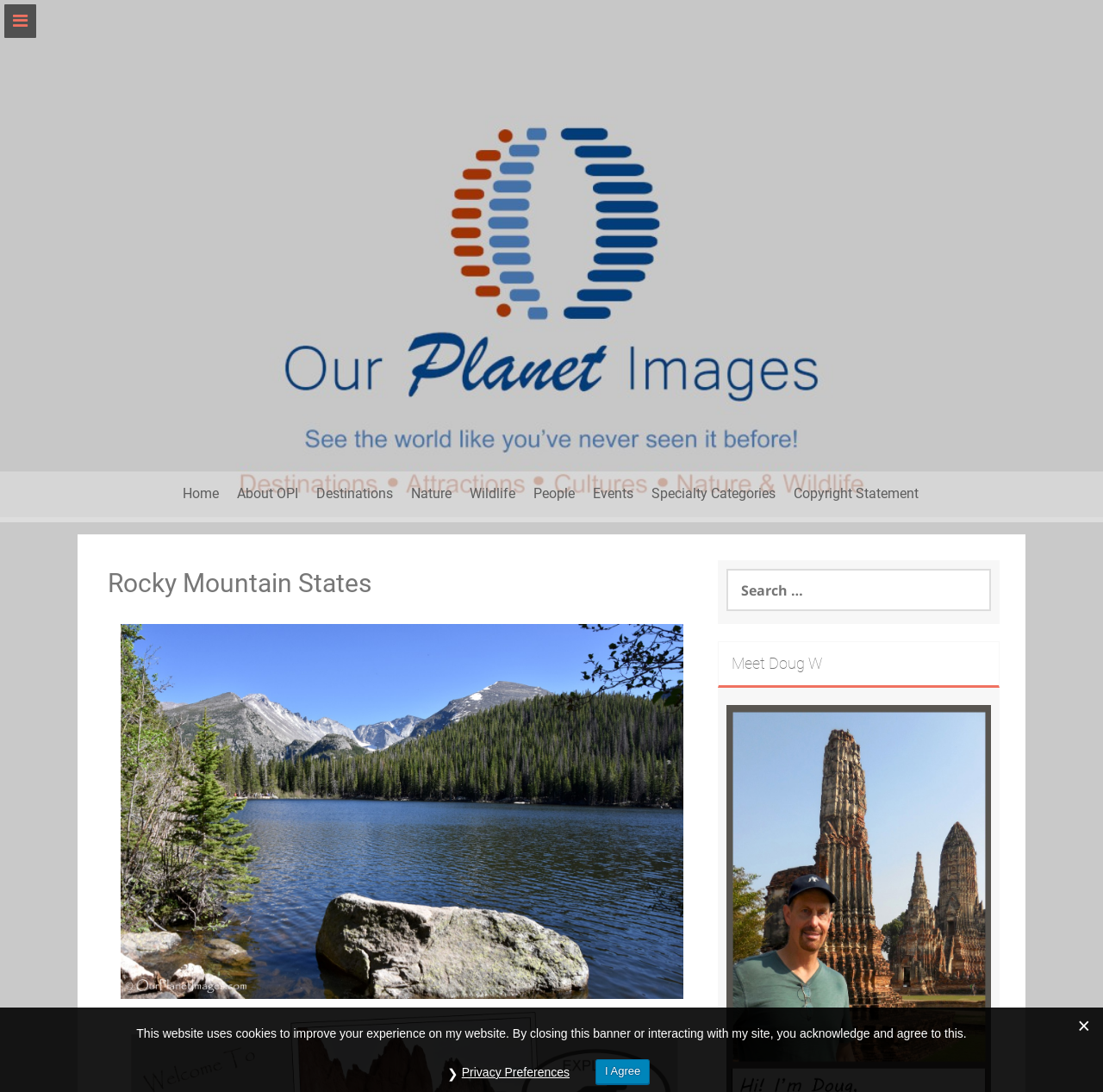Find the bounding box coordinates of the clickable area that will achieve the following instruction: "go to home page".

[0.157, 0.432, 0.206, 0.474]